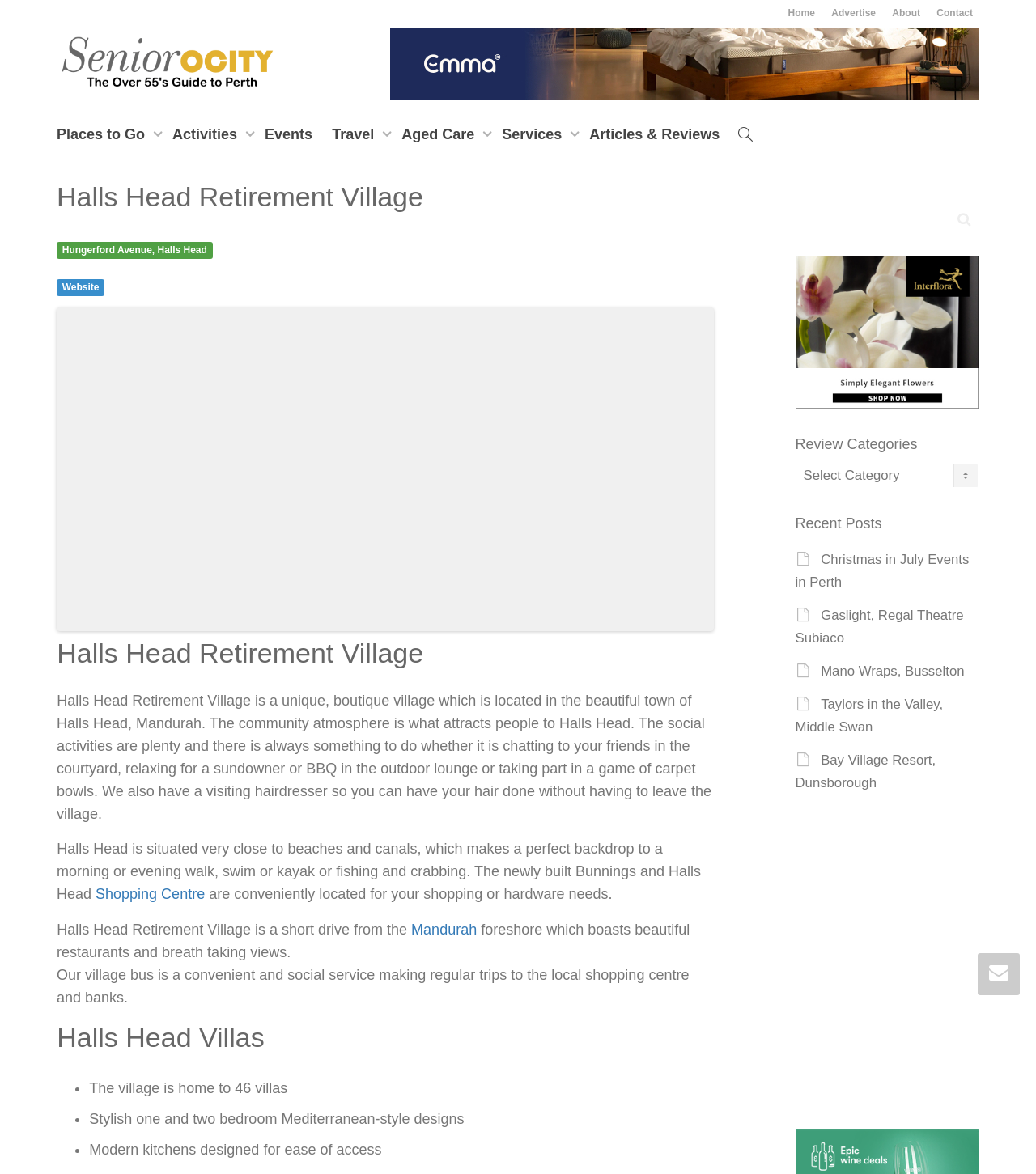What is the name of the retirement village?
Can you provide an in-depth and detailed response to the question?

The name of the retirement village can be found in the heading element on the webpage, which states 'Halls Head Retirement Village'.